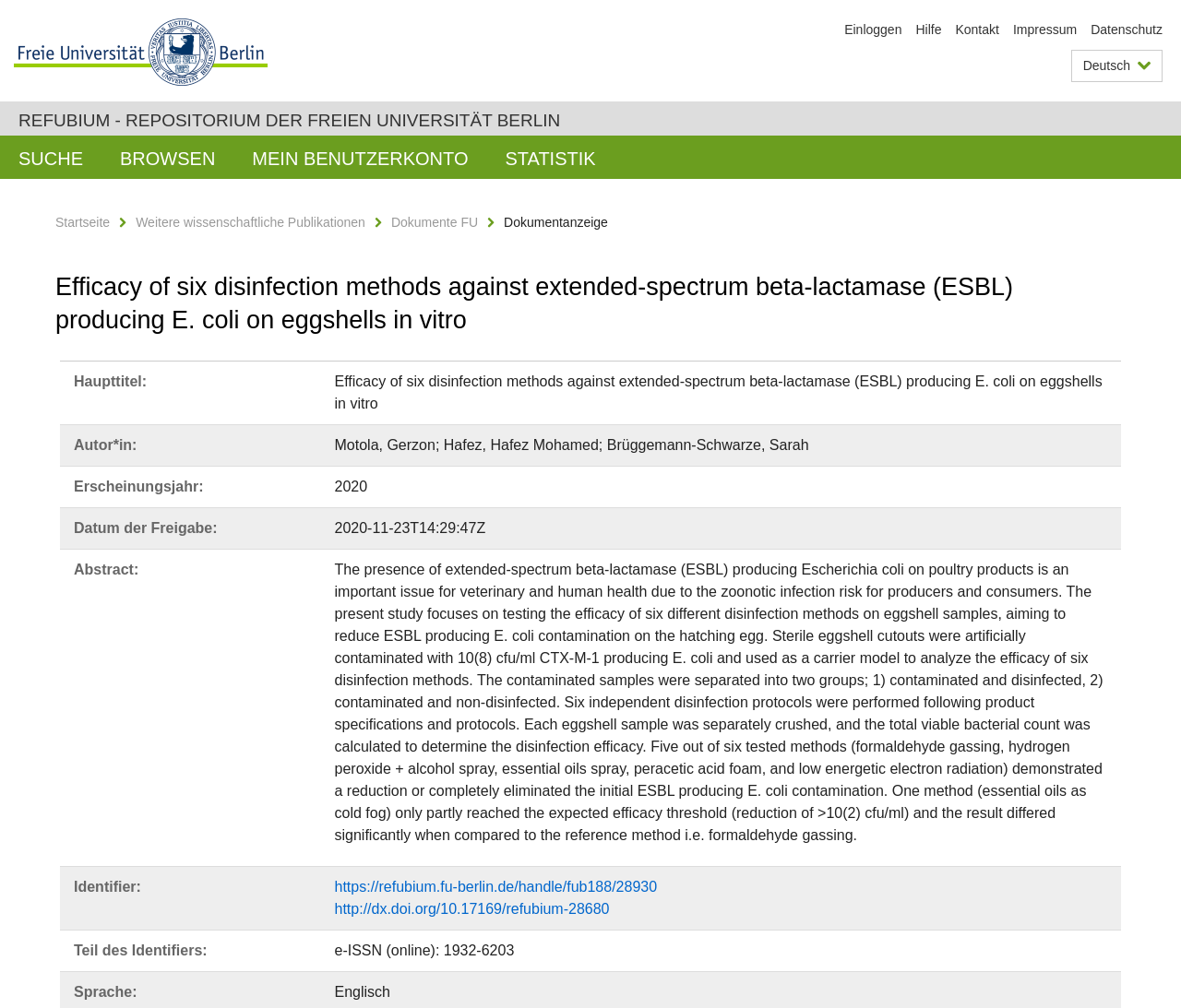Offer an extensive depiction of the webpage and its key elements.

This webpage is a research paper publication page on the Refubium platform, which is a repository of the Free University of Berlin. At the top left corner, there is a logo of the Free University of Berlin, and next to it, there are several links to login, help, contact, impressum, and data protection. On the top right corner, there is a button to switch the language to German.

Below the top navigation bar, there is a heading that reads "REFUBIUM - REPOSITORIUM DER FREIEN UNIVERSITÄT BERLIN" with a link to the same text. Underneath, there are several links to search, browse, and access user accounts.

The main content of the page is a research paper titled "Efficacy of six disinfection methods against extended-spectrum beta-lactamase (ESBL) producing E. coli on eggshells in vitro". The paper's title is followed by a series of metadata, including the authors' names, publication year, release date, and abstract. The abstract is a lengthy text that summarizes the research paper's content, which is about testing the efficacy of six different disinfection methods on eggshell samples to reduce ESBL producing E. coli contamination.

Below the abstract, there are several links and text fields that provide additional information about the paper, including an identifier, a DOI link, and language information. The language of the paper is English.